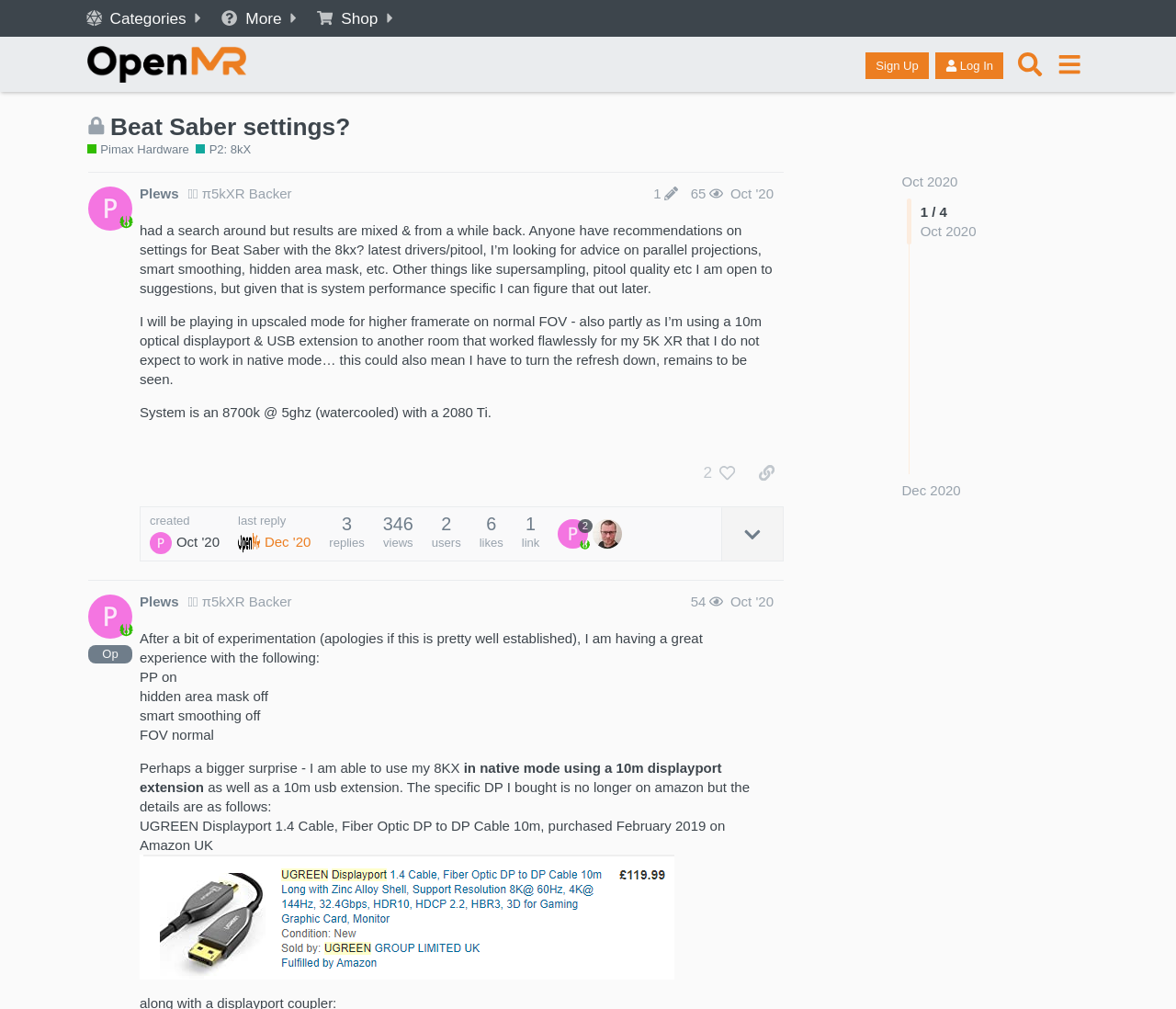Please locate the bounding box coordinates of the region I need to click to follow this instruction: "Search for something".

[0.859, 0.044, 0.892, 0.083]